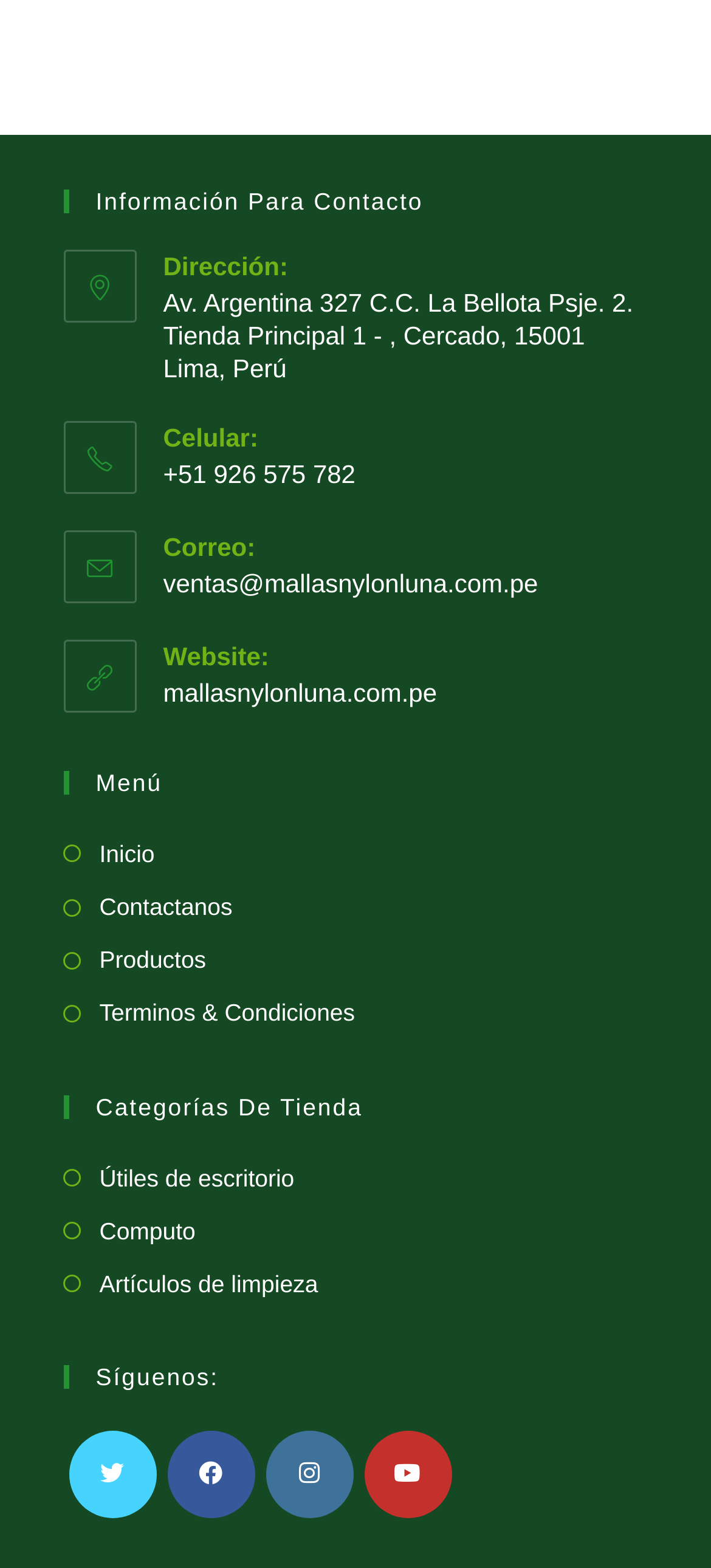Could you find the bounding box coordinates of the clickable area to complete this instruction: "Check the productos page"?

[0.088, 0.599, 0.29, 0.626]